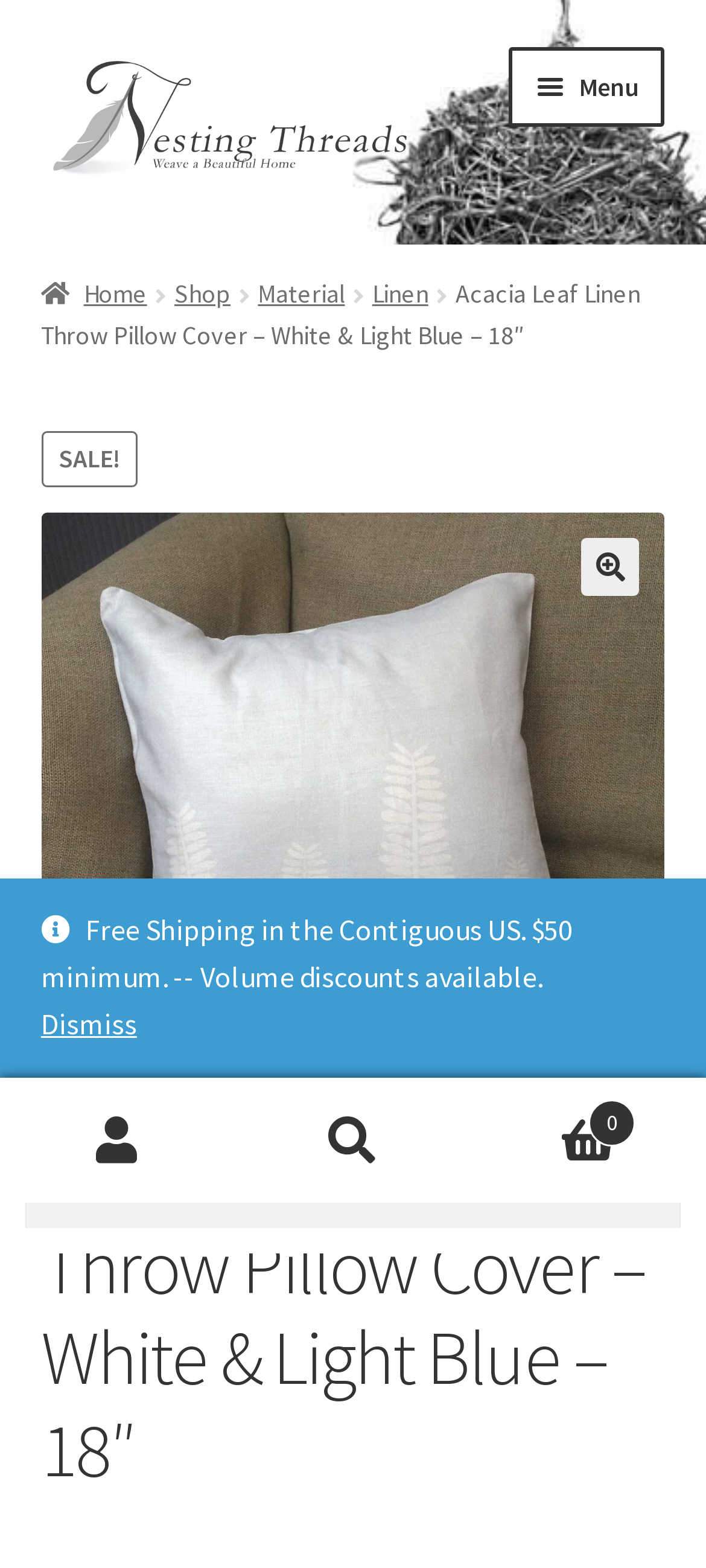Please identify the bounding box coordinates of the element I should click to complete this instruction: 'Go to home page'. The coordinates should be given as four float numbers between 0 and 1, like this: [left, top, right, bottom].

None